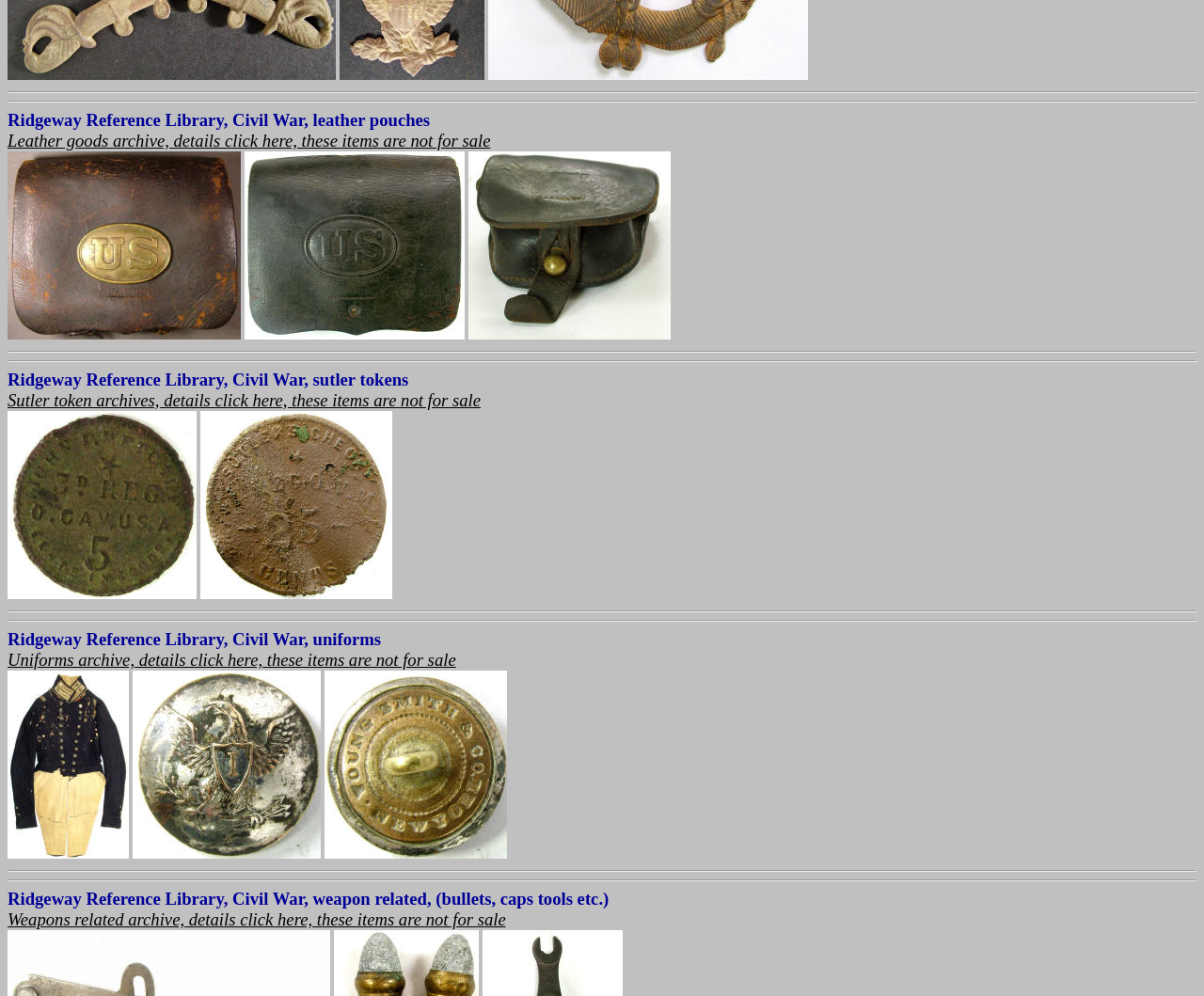Pinpoint the bounding box coordinates of the clickable area needed to execute the instruction: "Explore the weapons related archive". The coordinates should be specified as four float numbers between 0 and 1, i.e., [left, top, right, bottom].

[0.006, 0.913, 0.42, 0.933]